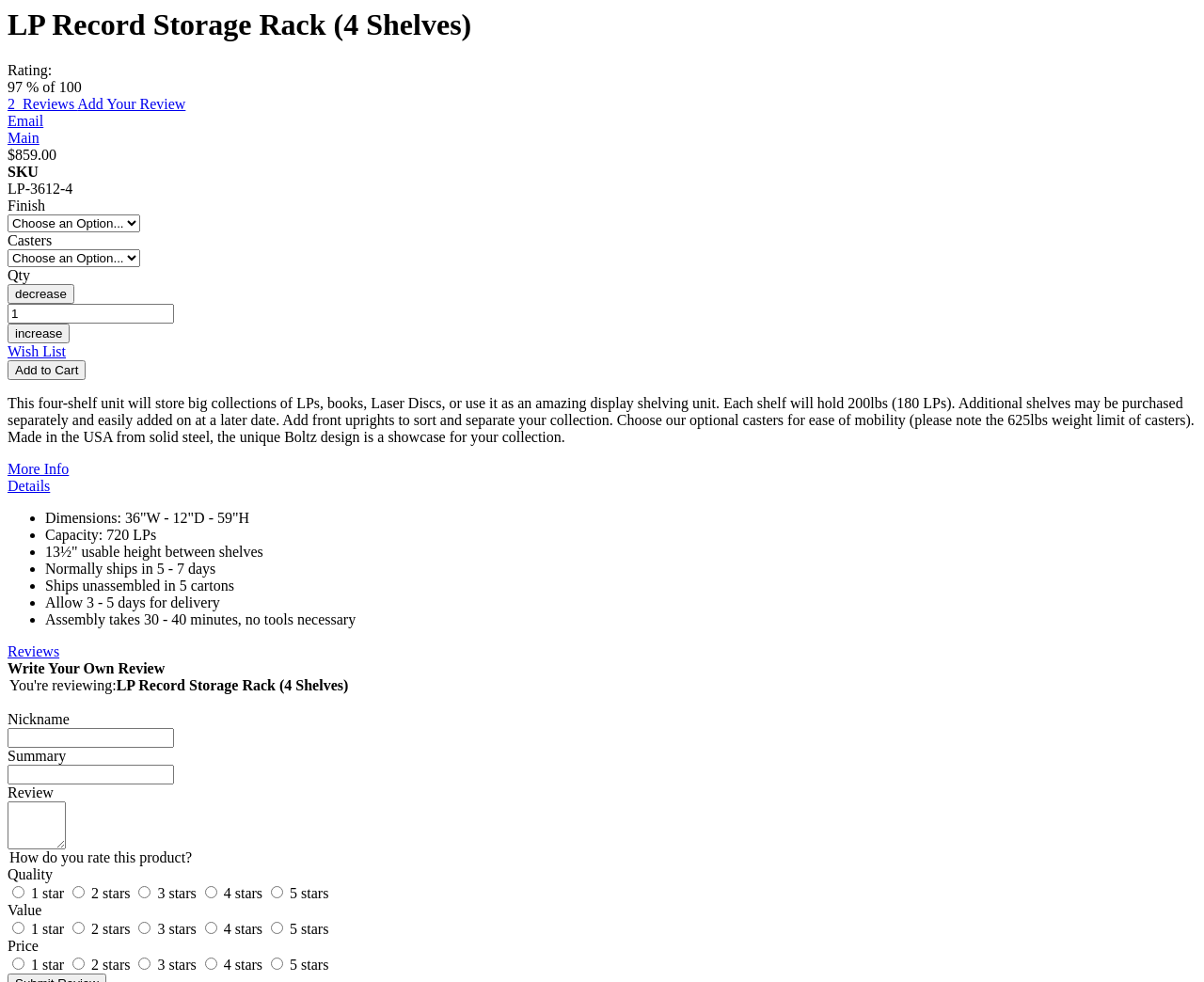Using the elements shown in the image, answer the question comprehensively: What is the material of the LP Record Storage Rack?

The material of the LP Record Storage Rack is mentioned in the product description, where it is stated that it is 'Made in the USA from solid steel'.